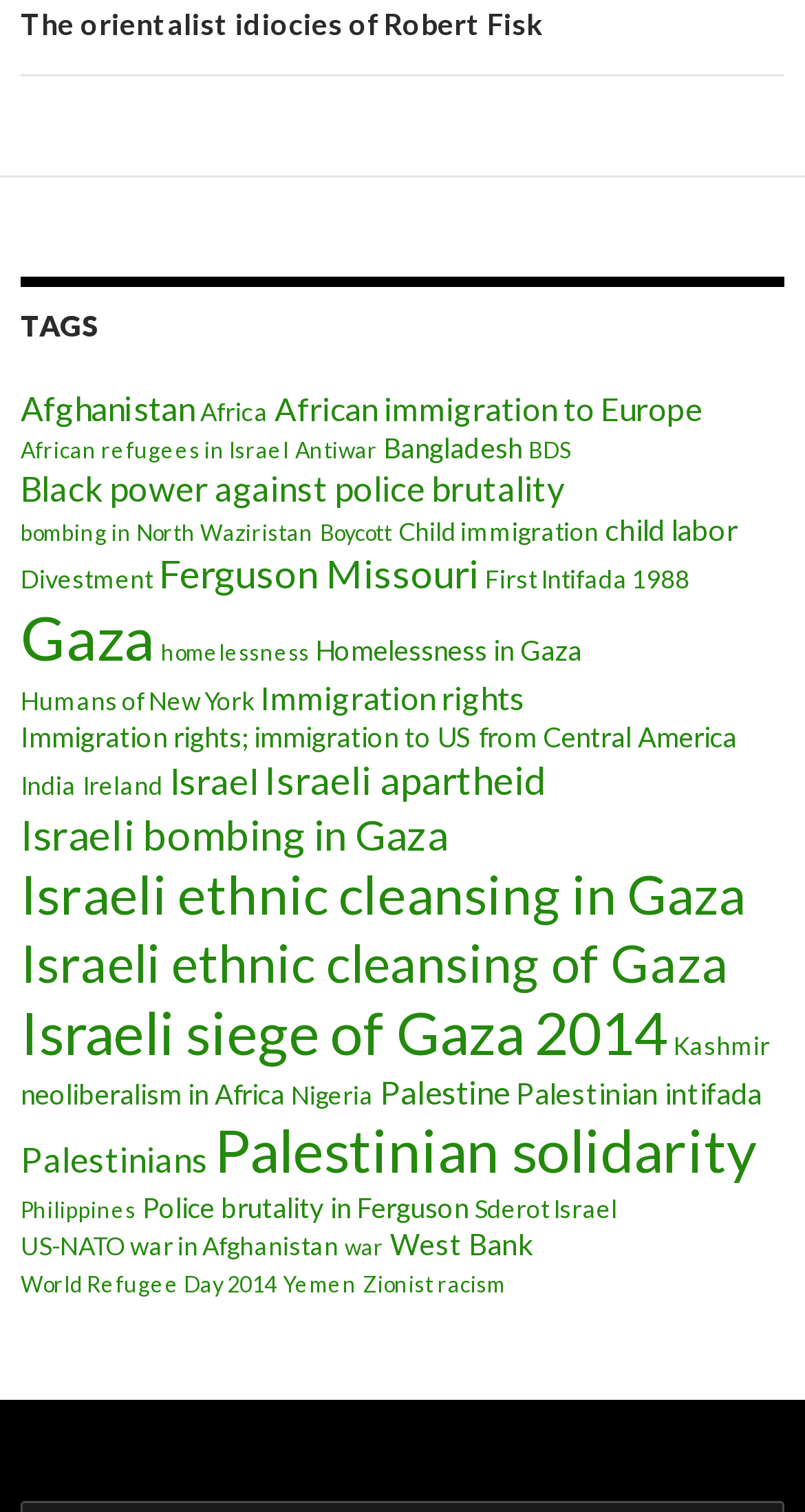Please identify the bounding box coordinates of the clickable area that will allow you to execute the instruction: "Read about Ferguson Missouri".

[0.197, 0.363, 0.595, 0.395]